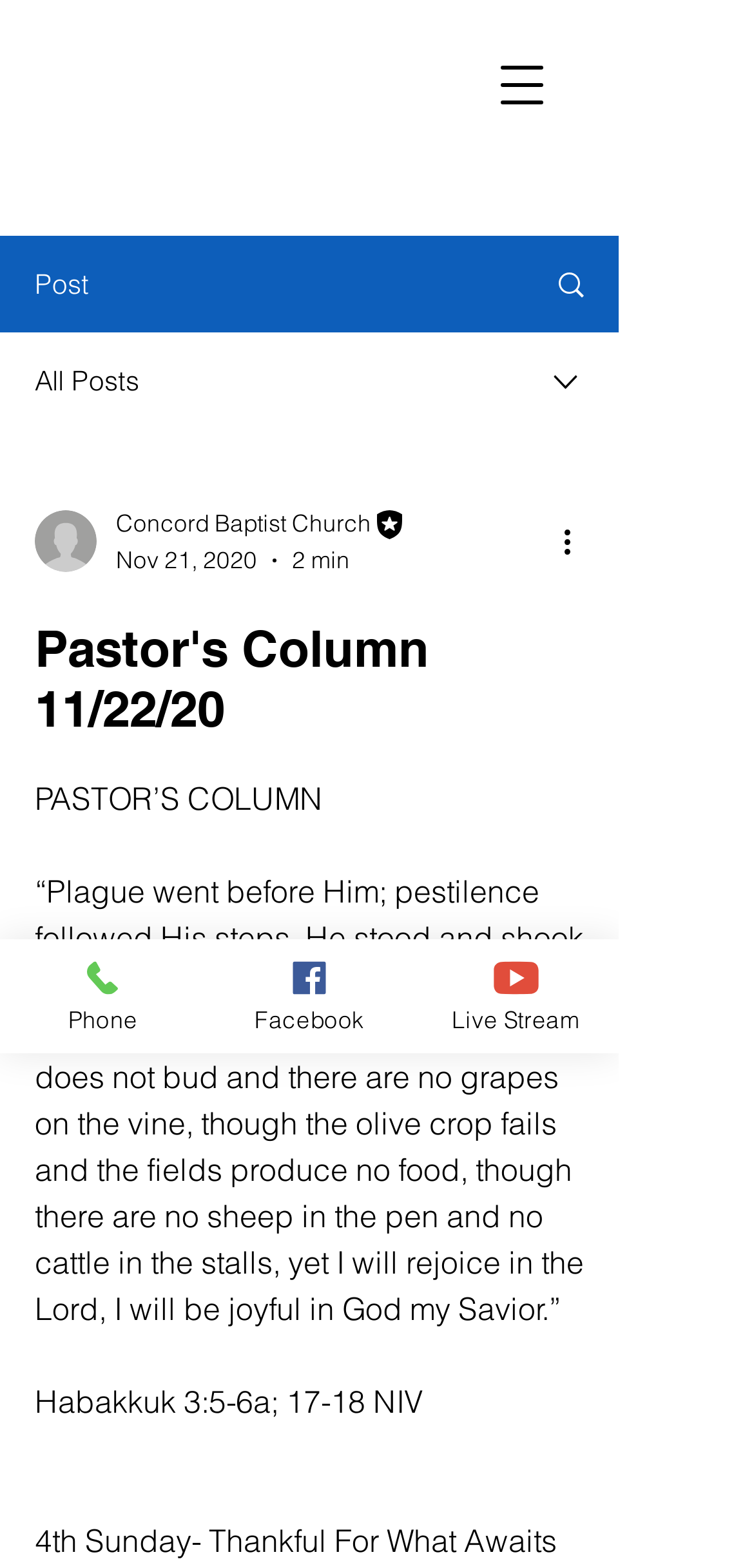Locate the bounding box coordinates of the element that should be clicked to fulfill the instruction: "Read more actions".

[0.738, 0.33, 0.8, 0.36]